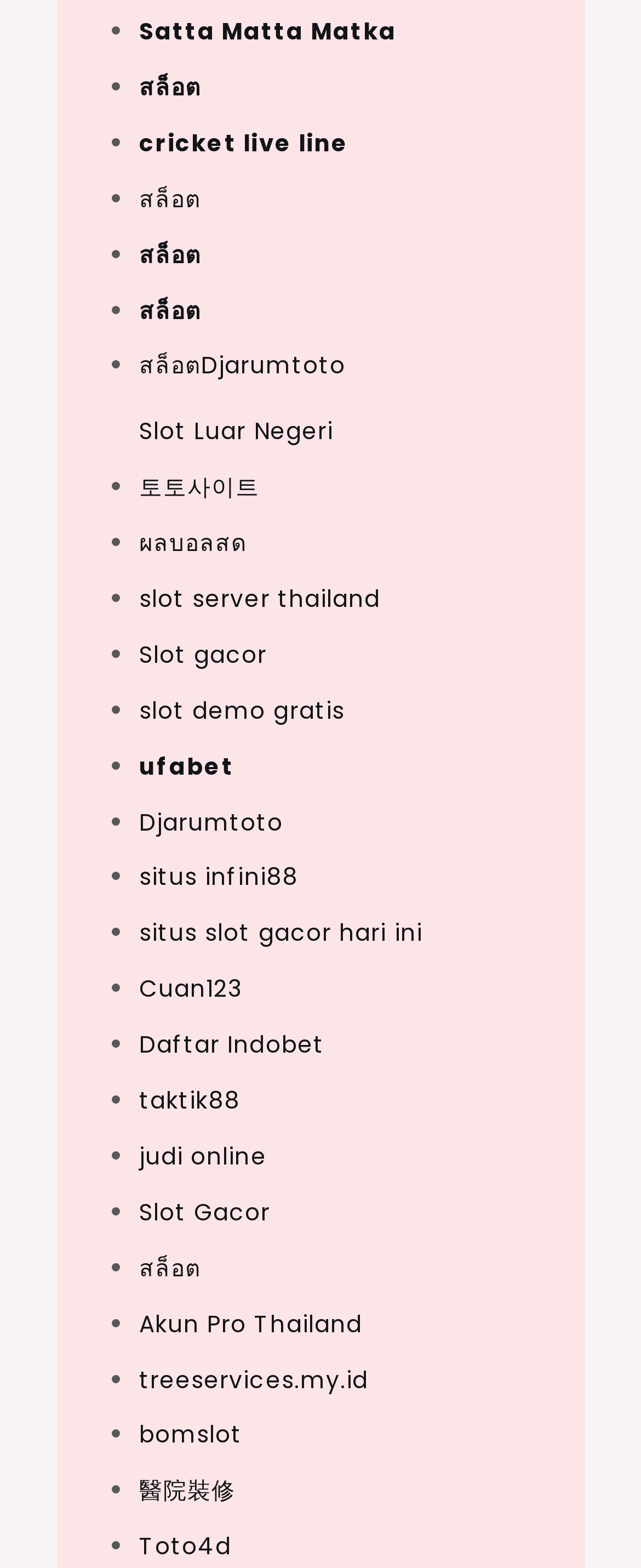Identify the bounding box coordinates for the element that needs to be clicked to fulfill this instruction: "Click on Satta Matta Matka". Provide the coordinates in the format of four float numbers between 0 and 1: [left, top, right, bottom].

[0.217, 0.01, 0.619, 0.031]